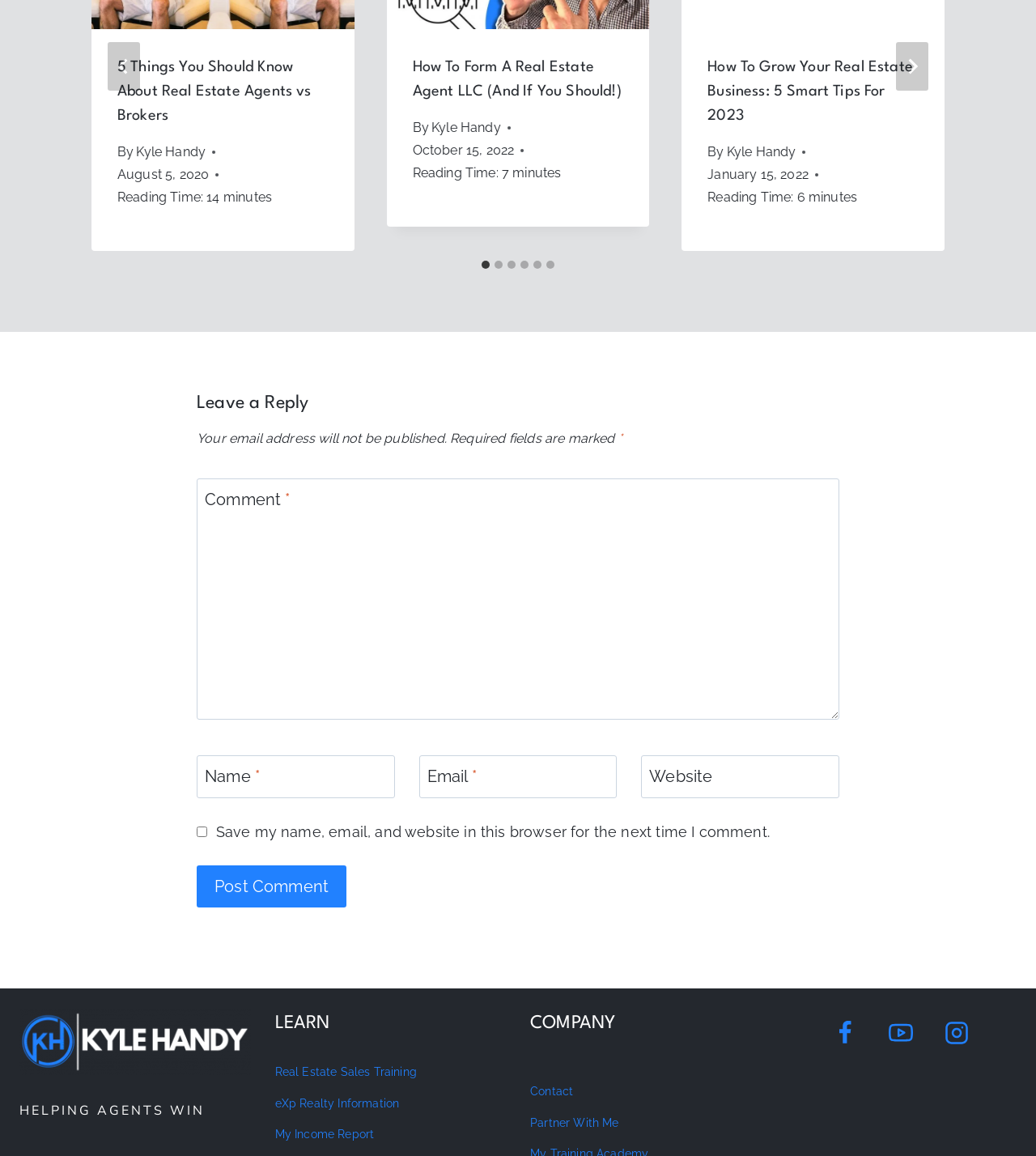Please determine the bounding box coordinates of the element to click in order to execute the following instruction: "Click the 'Donate' link". The coordinates should be four float numbers between 0 and 1, specified as [left, top, right, bottom].

None